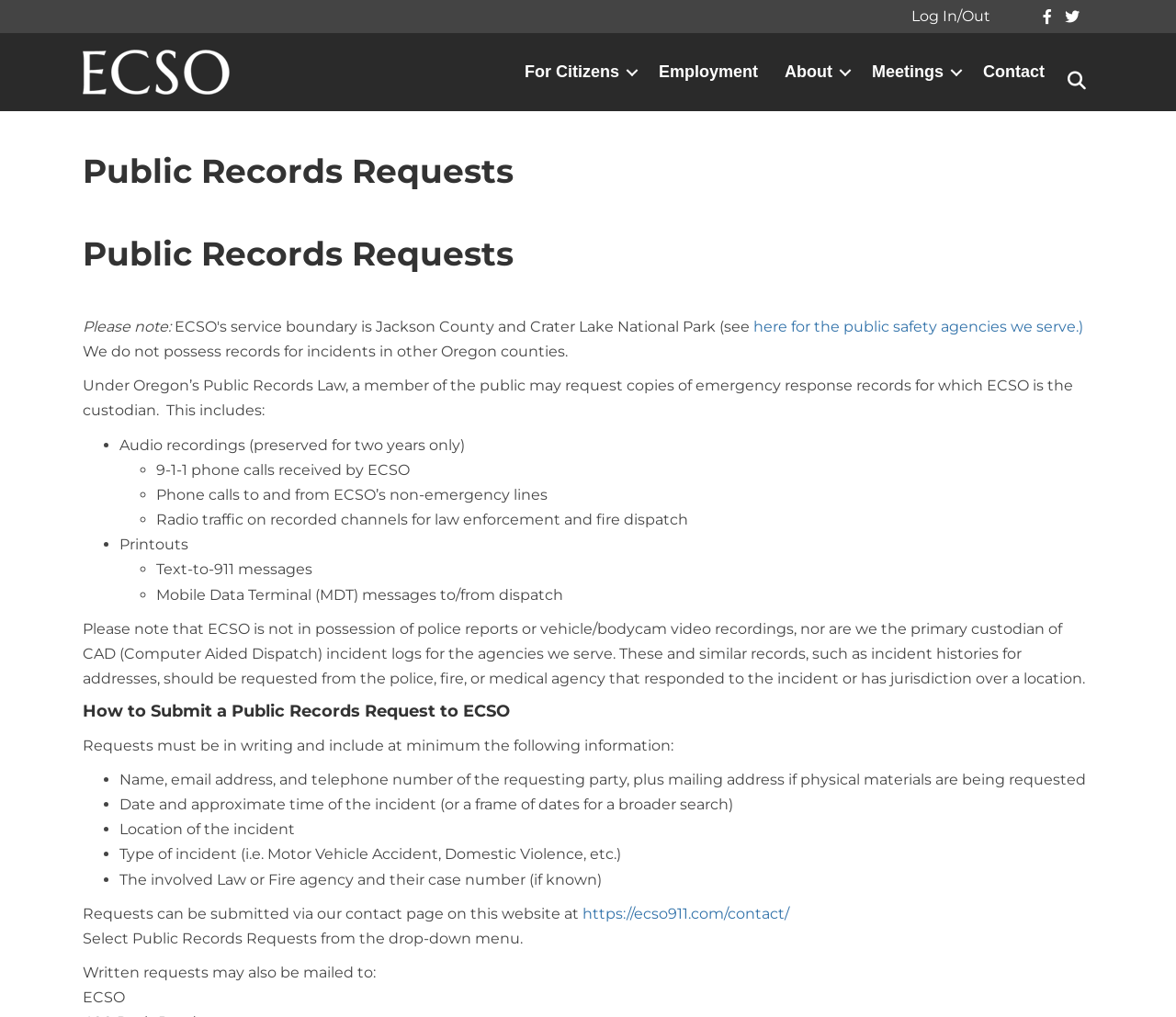Please locate the bounding box coordinates of the element's region that needs to be clicked to follow the instruction: "Go to the For Citizens page". The bounding box coordinates should be provided as four float numbers between 0 and 1, i.e., [left, top, right, bottom].

[0.435, 0.044, 0.548, 0.097]